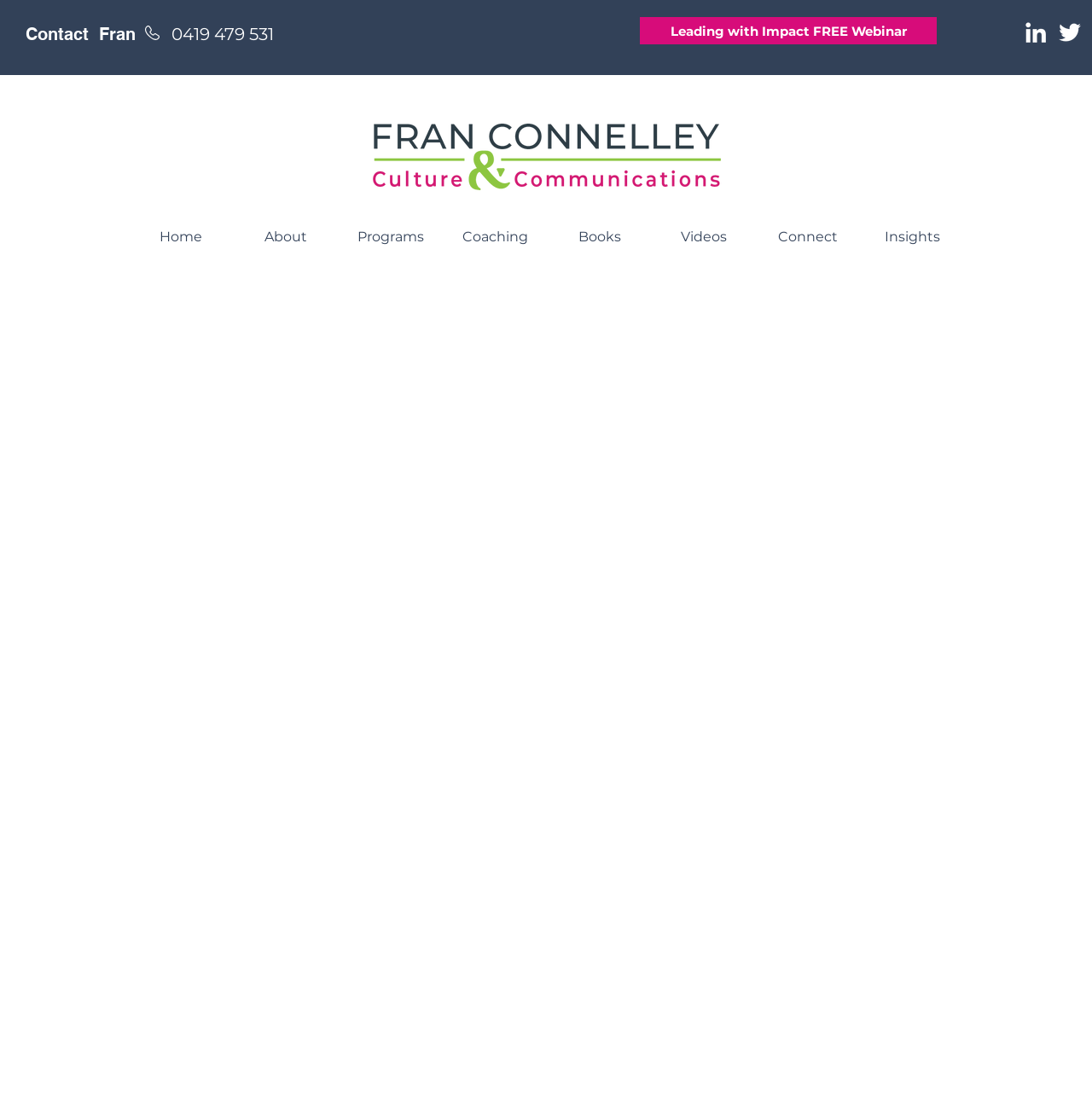Locate the bounding box coordinates of the element that should be clicked to execute the following instruction: "Click the 'Leading with Impact FREE Webinar' button".

[0.586, 0.015, 0.858, 0.04]